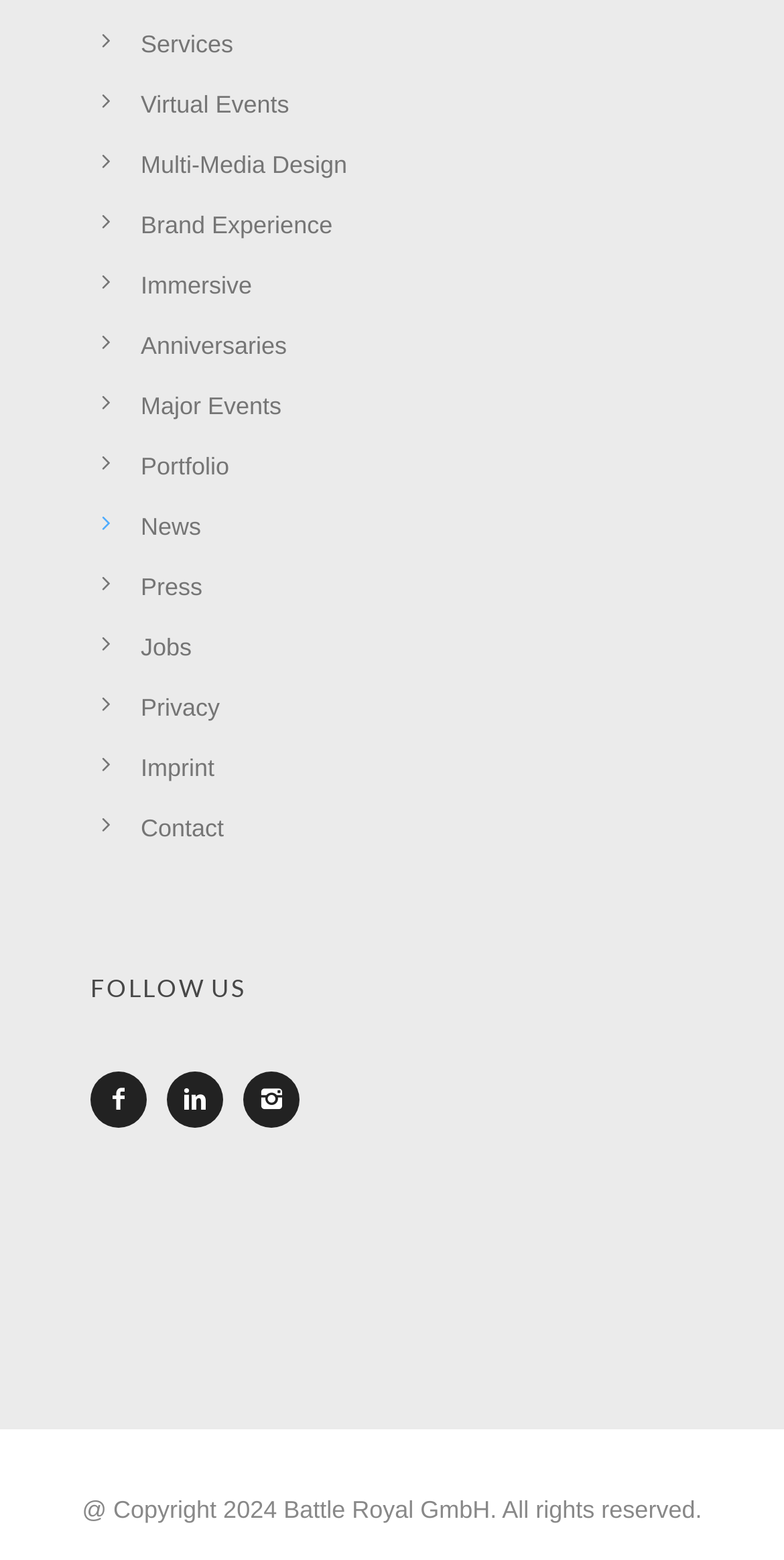Given the description: "aria-label="ngarrett's profile, latest poster"", determine the bounding box coordinates of the UI element. The coordinates should be formatted as four float numbers between 0 and 1, [left, top, right, bottom].

None